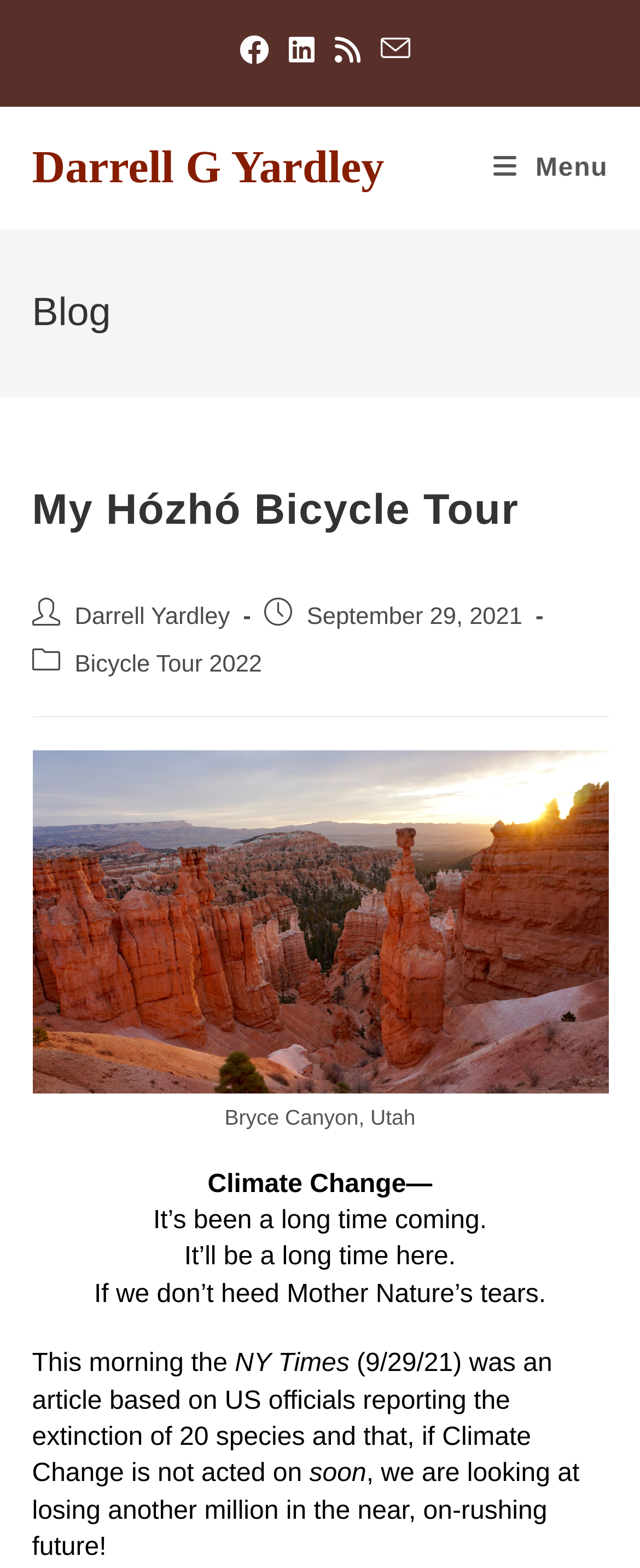What is the name of the bicycle tour?
Please provide a comprehensive answer based on the details in the screenshot.

I found the answer by looking at the heading element with the text 'My Hózhó Bicycle Tour' which is a child of the HeaderAsNonLandmark element.